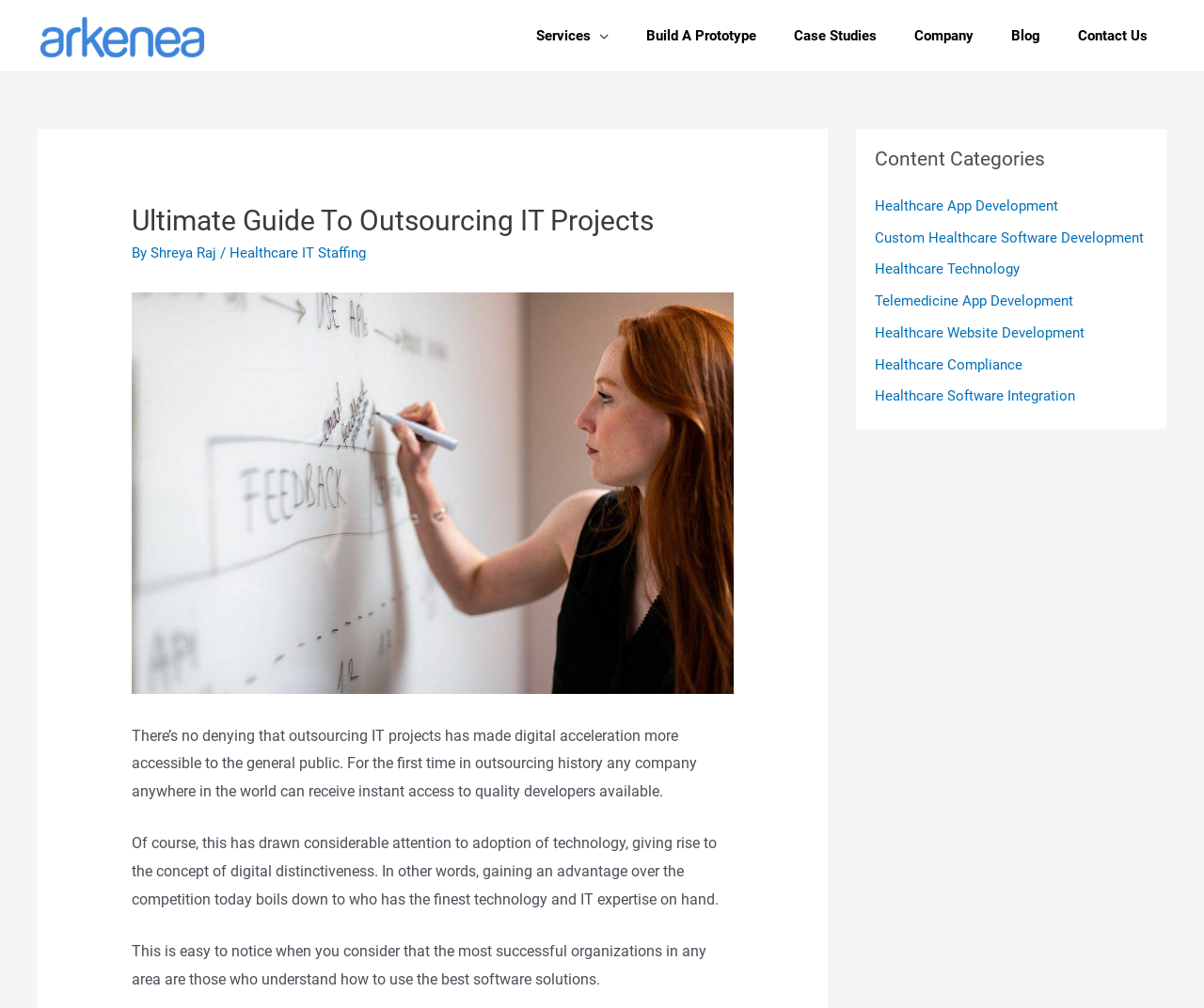Find the bounding box coordinates of the element I should click to carry out the following instruction: "Read the article by Shreya Raj".

[0.125, 0.243, 0.183, 0.259]